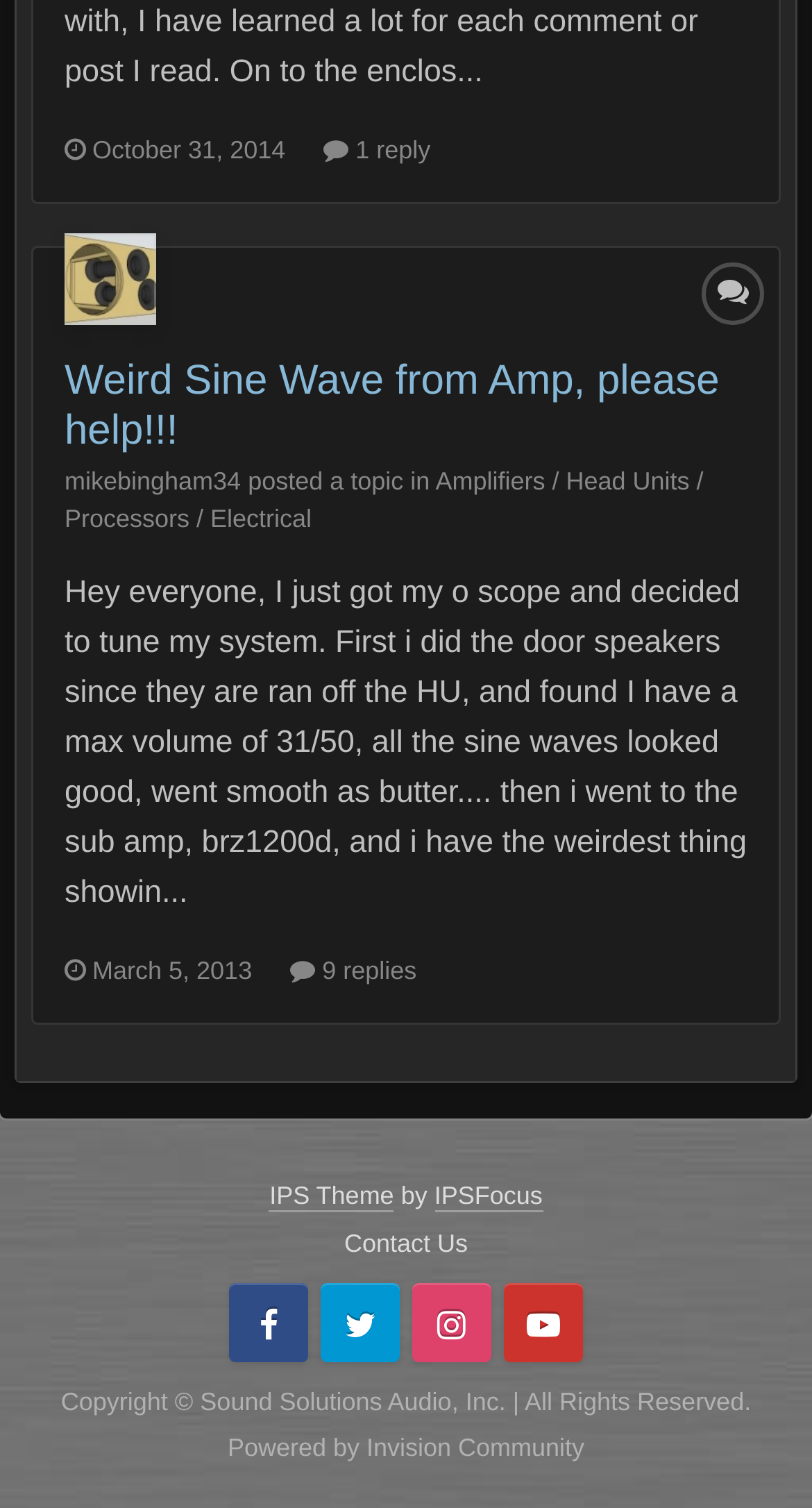Please provide the bounding box coordinates in the format (top-left x, top-left y, bottom-right x, bottom-right y). Remember, all values are floating point numbers between 0 and 1. What is the bounding box coordinate of the region described as: Main Menu

None